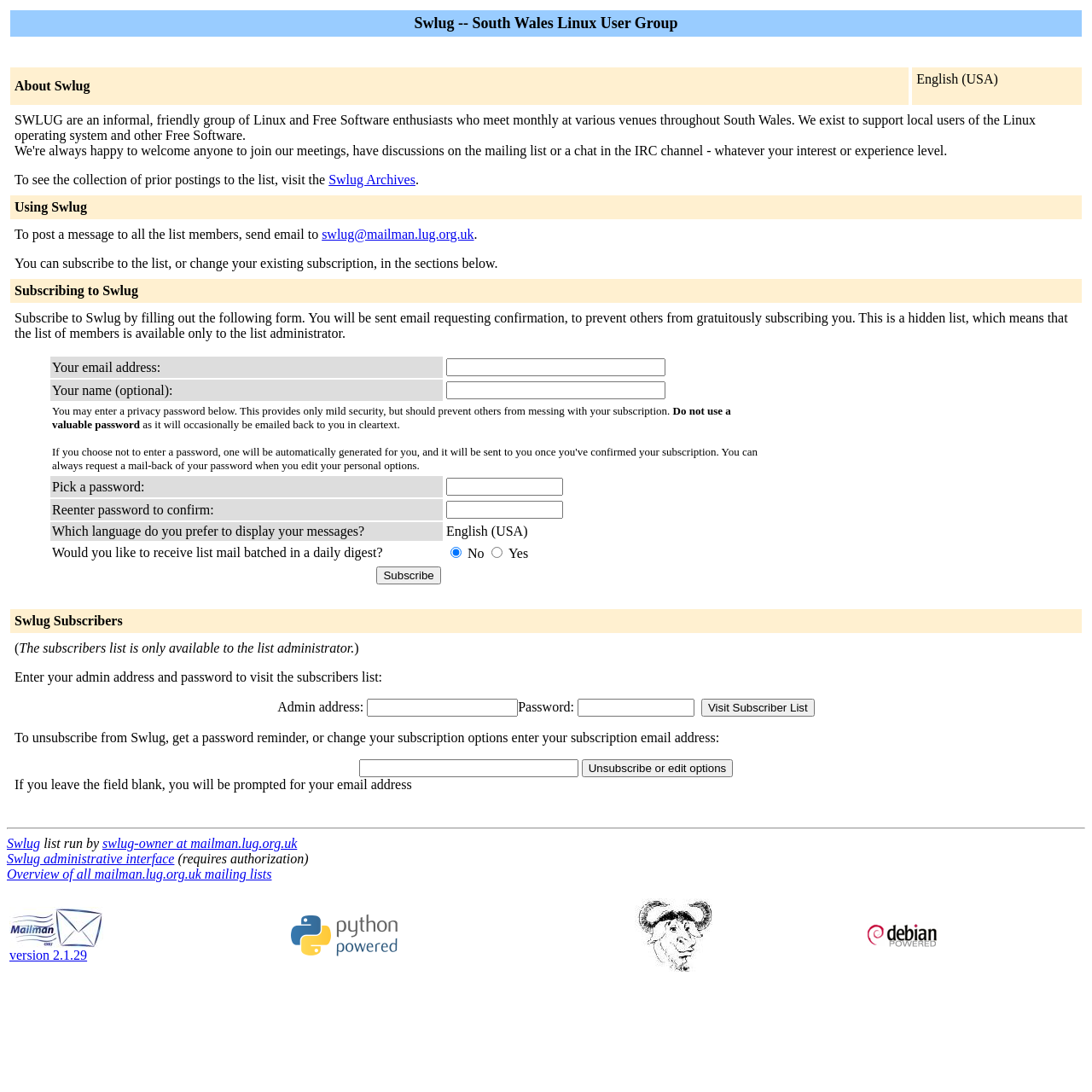Please use the details from the image to answer the following question comprehensively:
What is the name of the Linux user group?

The name of the Linux user group can be found in the first gridcell of the table, which says 'Swlug -- South Wales Linux User Group'.